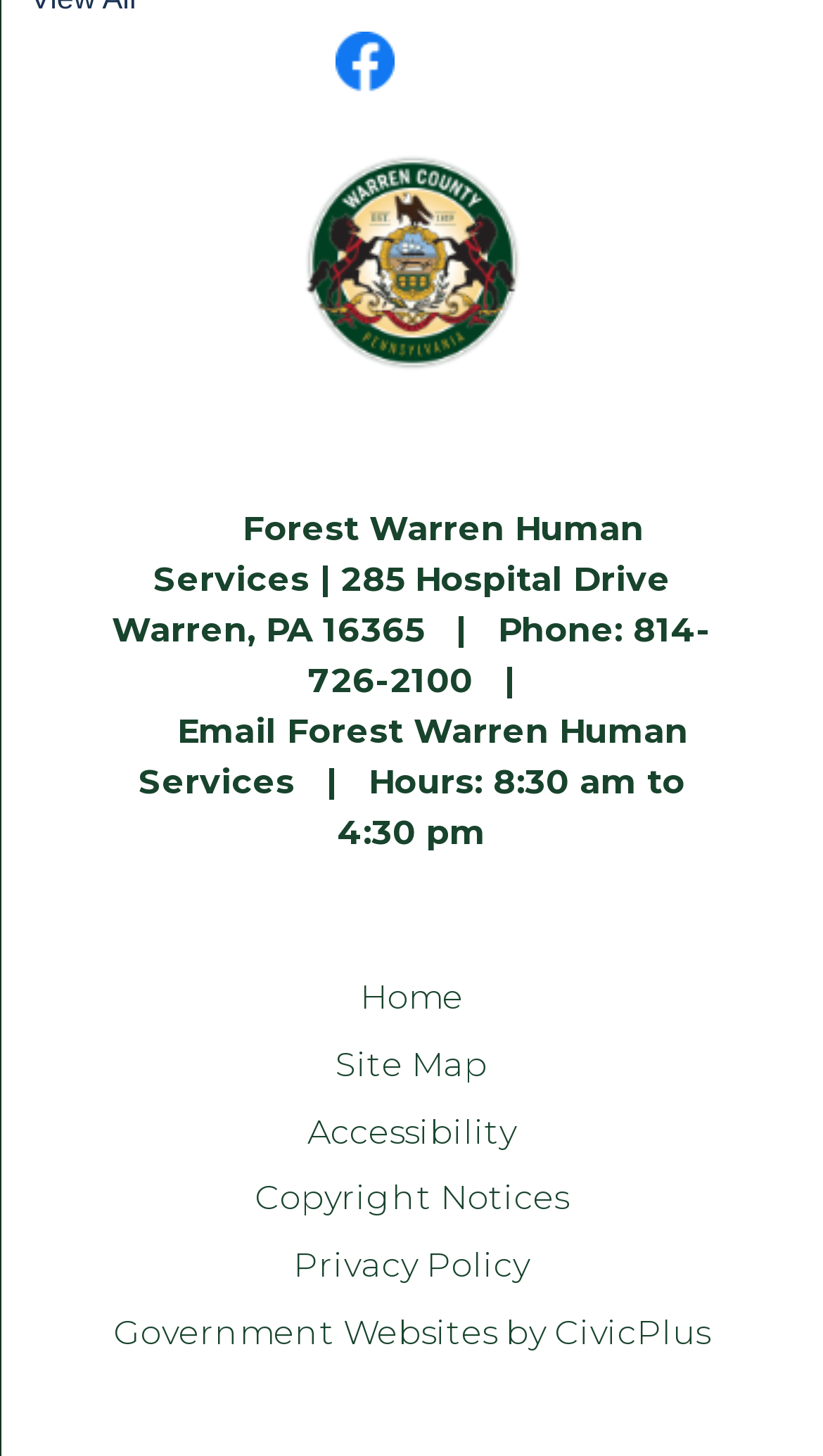Determine the bounding box coordinates for the UI element matching this description: "教育研究".

None